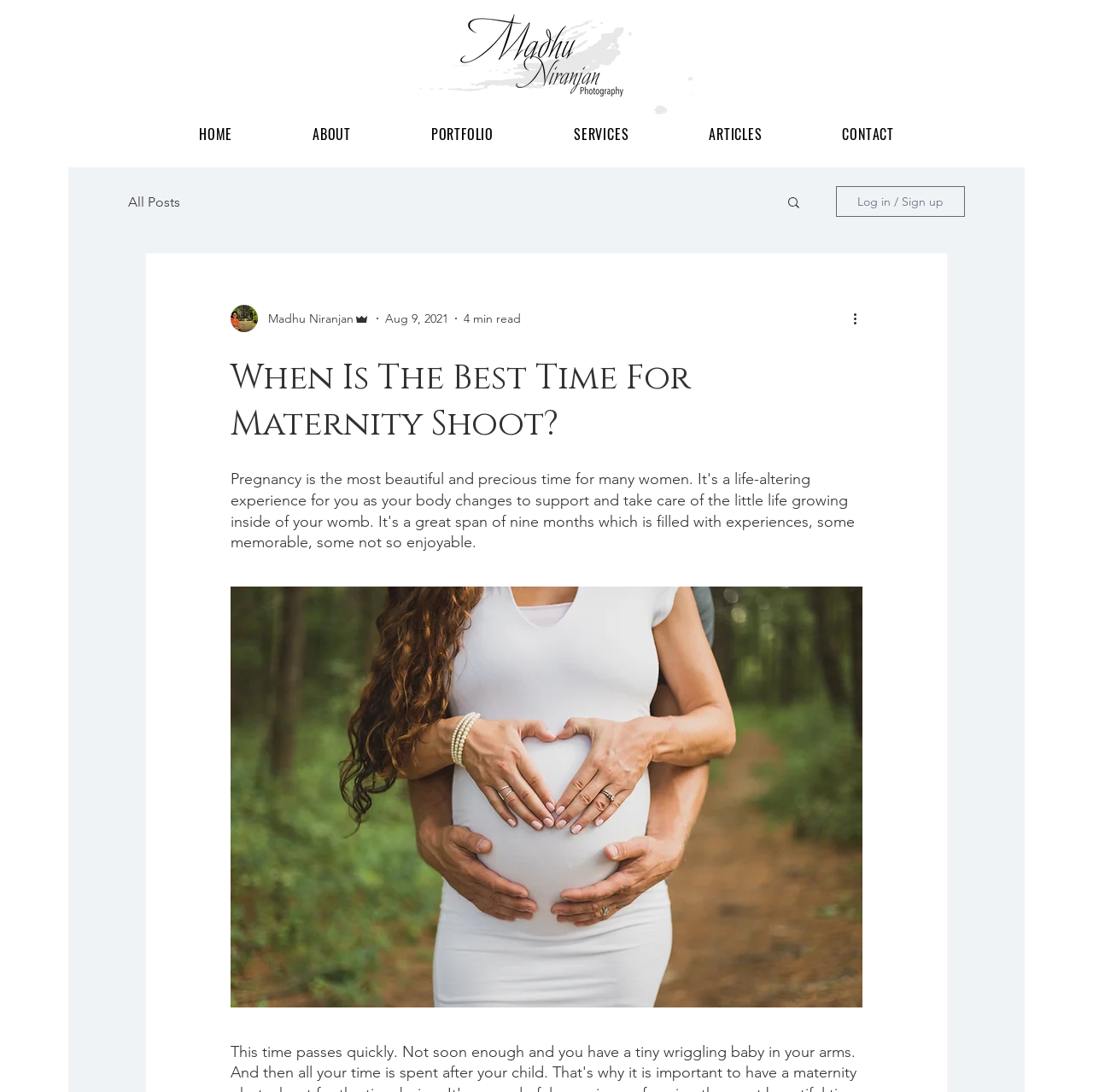Please find the bounding box coordinates of the clickable region needed to complete the following instruction: "Learn about retirement living options". The bounding box coordinates must consist of four float numbers between 0 and 1, i.e., [left, top, right, bottom].

None